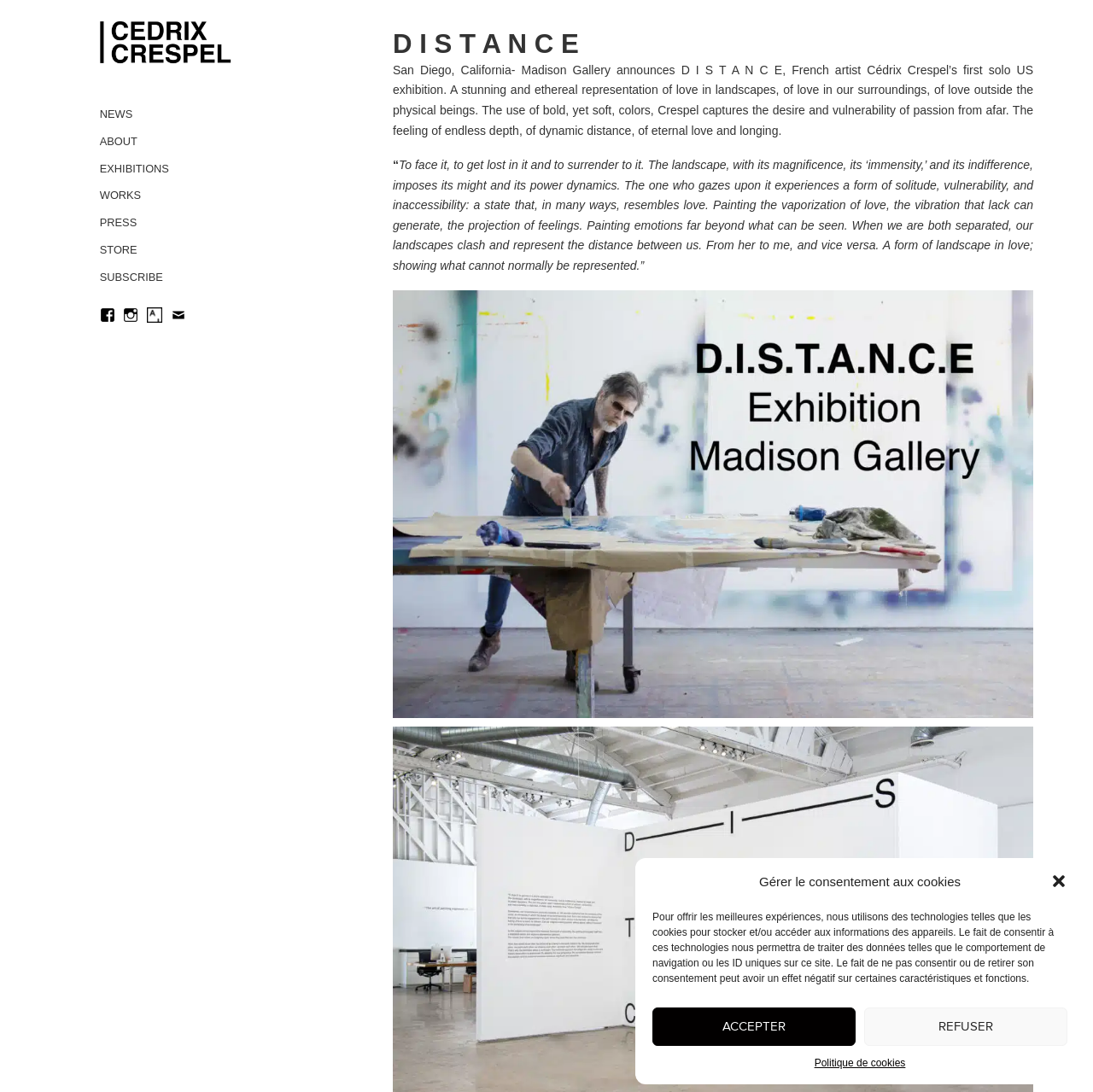Pinpoint the bounding box coordinates of the area that must be clicked to complete this instruction: "View the artwork".

[0.359, 0.266, 0.945, 0.657]